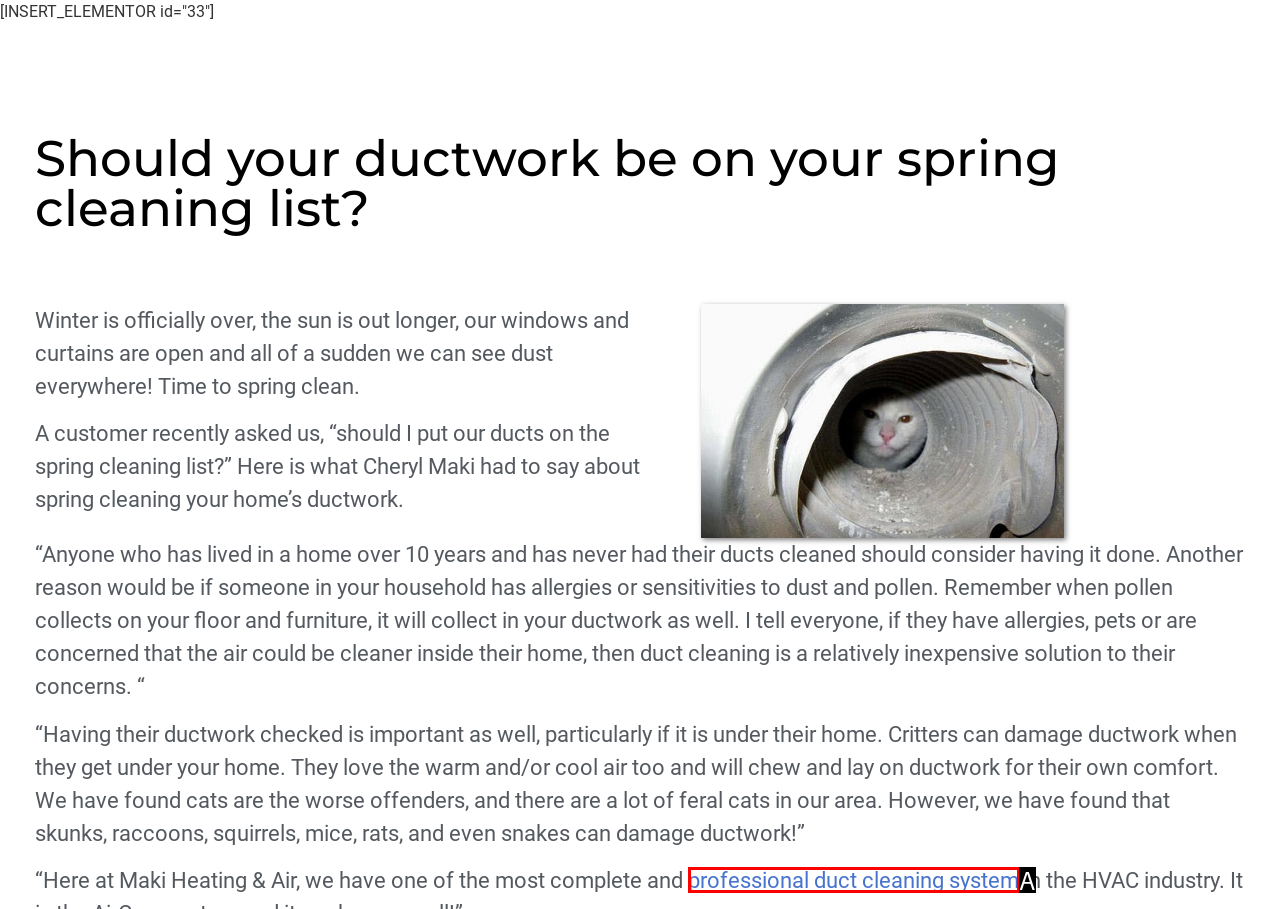With the provided description: Product & Solutions, select the most suitable HTML element. Respond with the letter of the selected option.

None